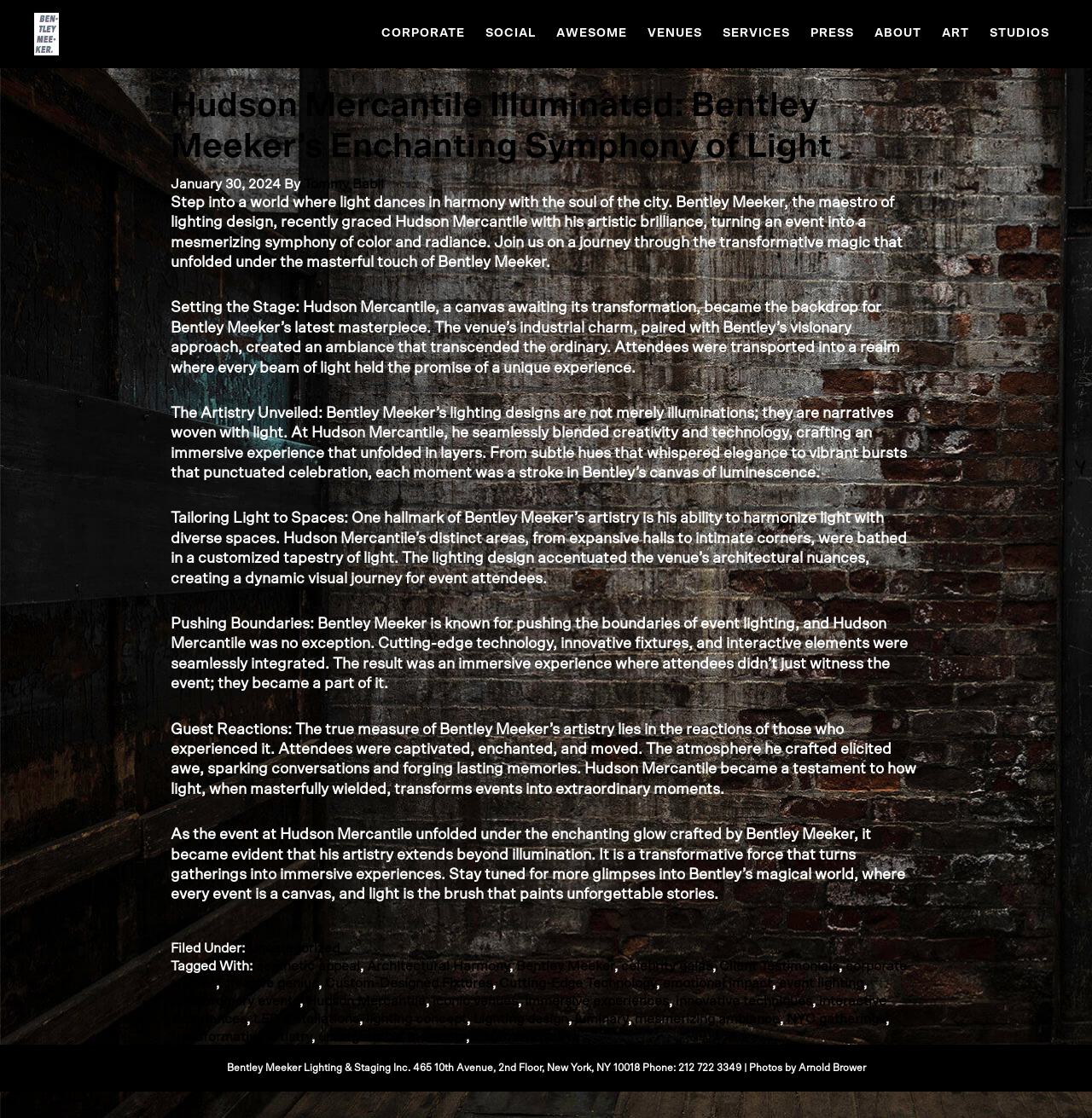Calculate the bounding box coordinates for the UI element based on the following description: "experiences". Ensure the coordinates are four float numbers between 0 and 1, i.e., [left, top, right, bottom].

[0.326, 0.776, 0.404, 0.789]